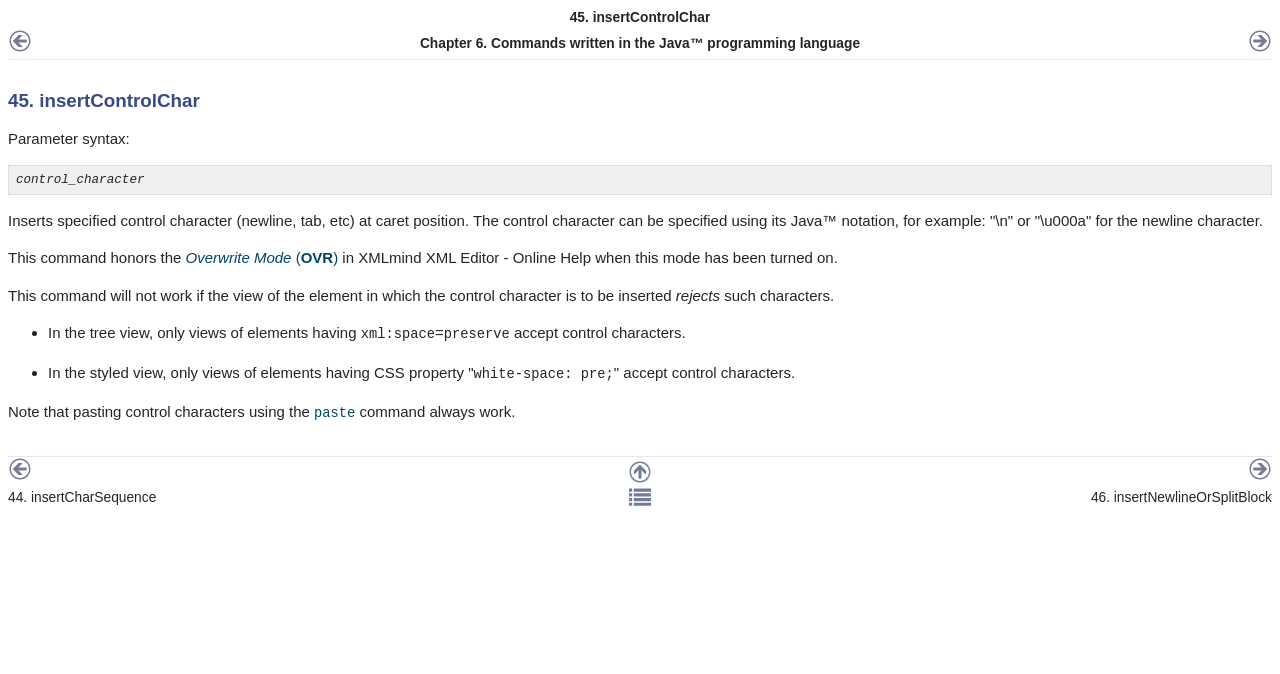What is the CSS property required for views to accept control characters in the styled view?
Please ensure your answer is as detailed and informative as possible.

In the styled view, only views of elements having the CSS property white-space: pre accept control characters, which means that the views must have this specific CSS property to allow the insertion of control characters.